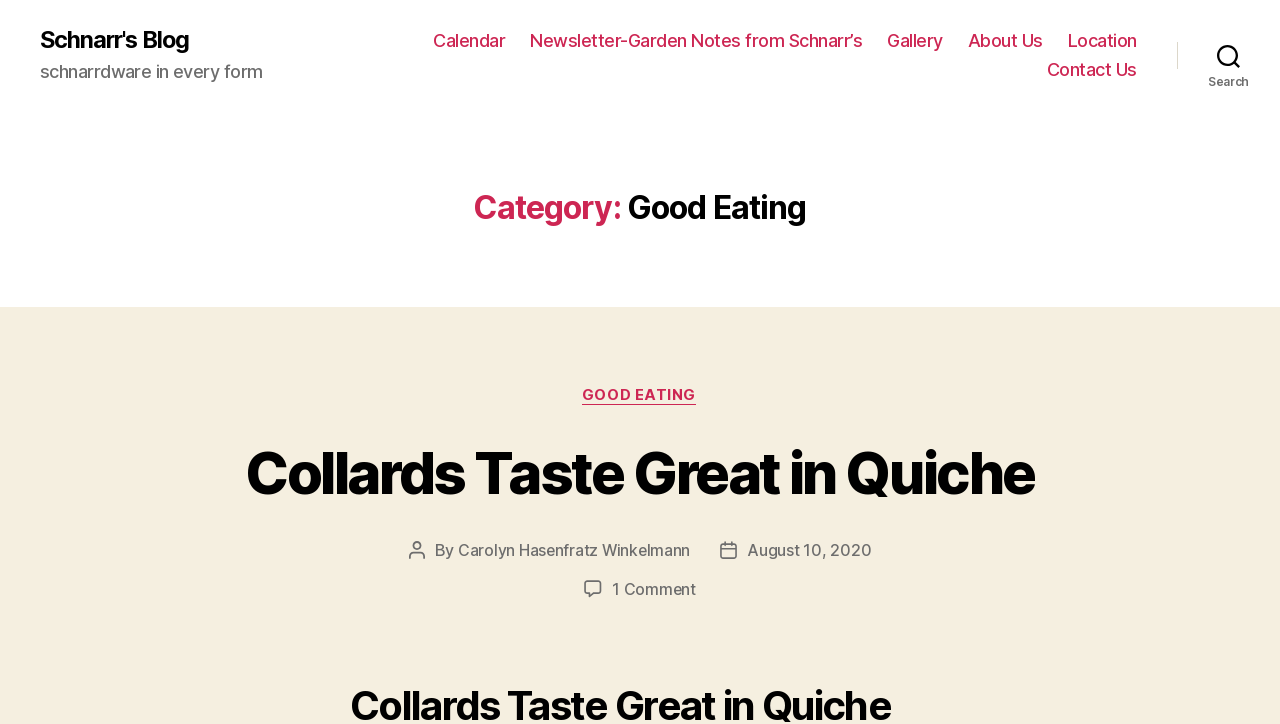Provide your answer in a single word or phrase: 
How many comments are there on the post 'Collards Taste Great in Quiche'?

1